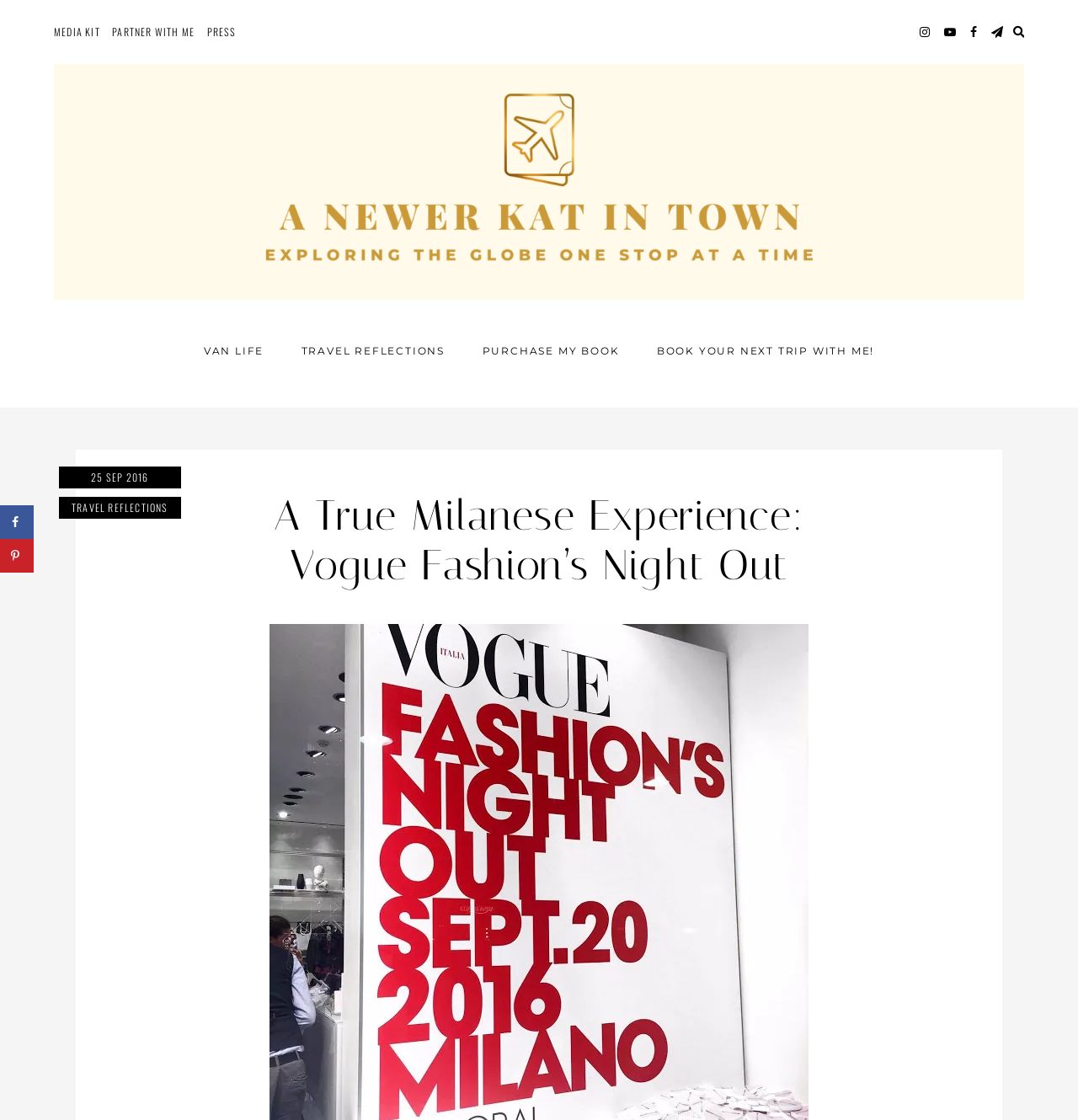Please give the bounding box coordinates of the area that should be clicked to fulfill the following instruction: "Visit the MEDIA KIT page". The coordinates should be in the format of four float numbers from 0 to 1, i.e., [left, top, right, bottom].

[0.05, 0.022, 0.093, 0.035]